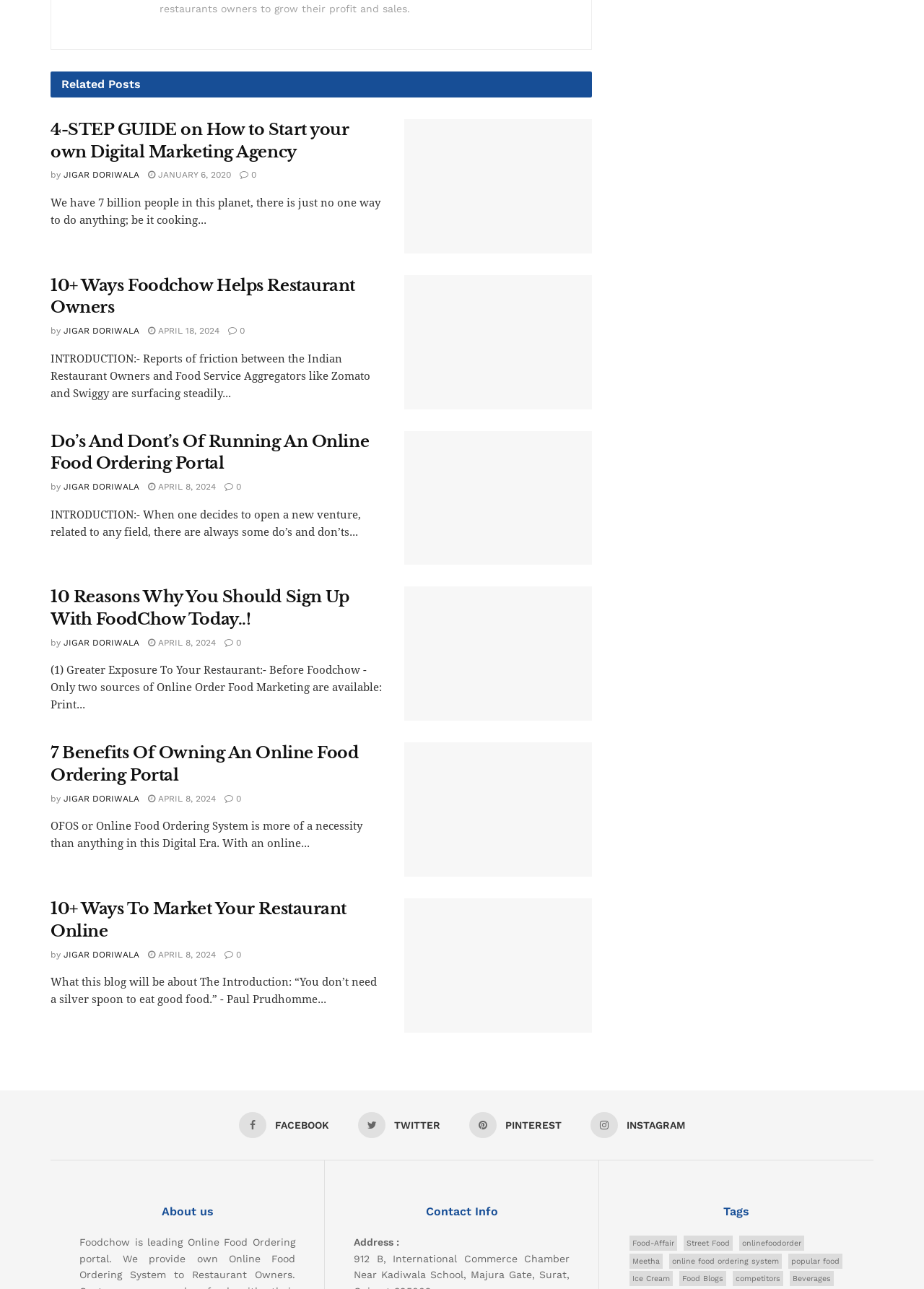Answer the question with a single word or phrase: 
What is the title of the first article?

4-STEP GUIDE on How to Start your own Digital Marketing Agency